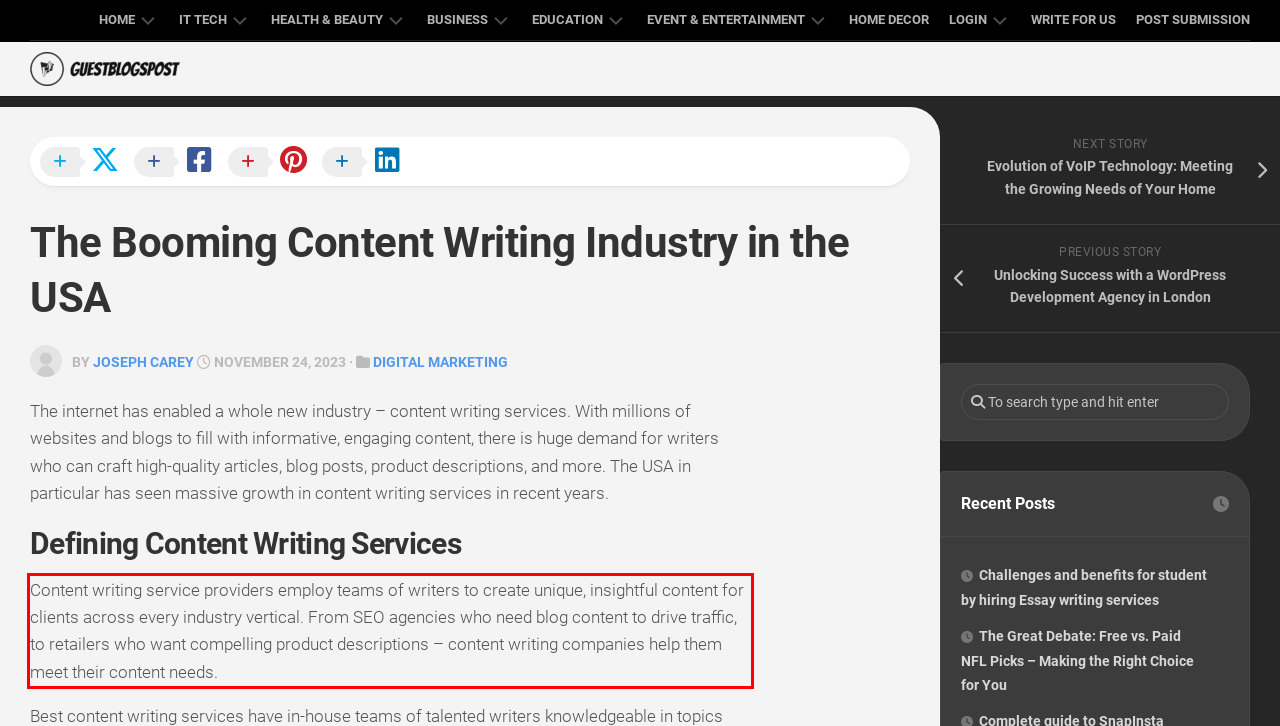Observe the screenshot of the webpage, locate the red bounding box, and extract the text content within it.

Content writing service providers employ teams of writers to create unique, insightful content for clients across every industry vertical. From SEO agencies who need blog content to drive traffic, to retailers who want compelling product descriptions – content writing companies help them meet their content needs.